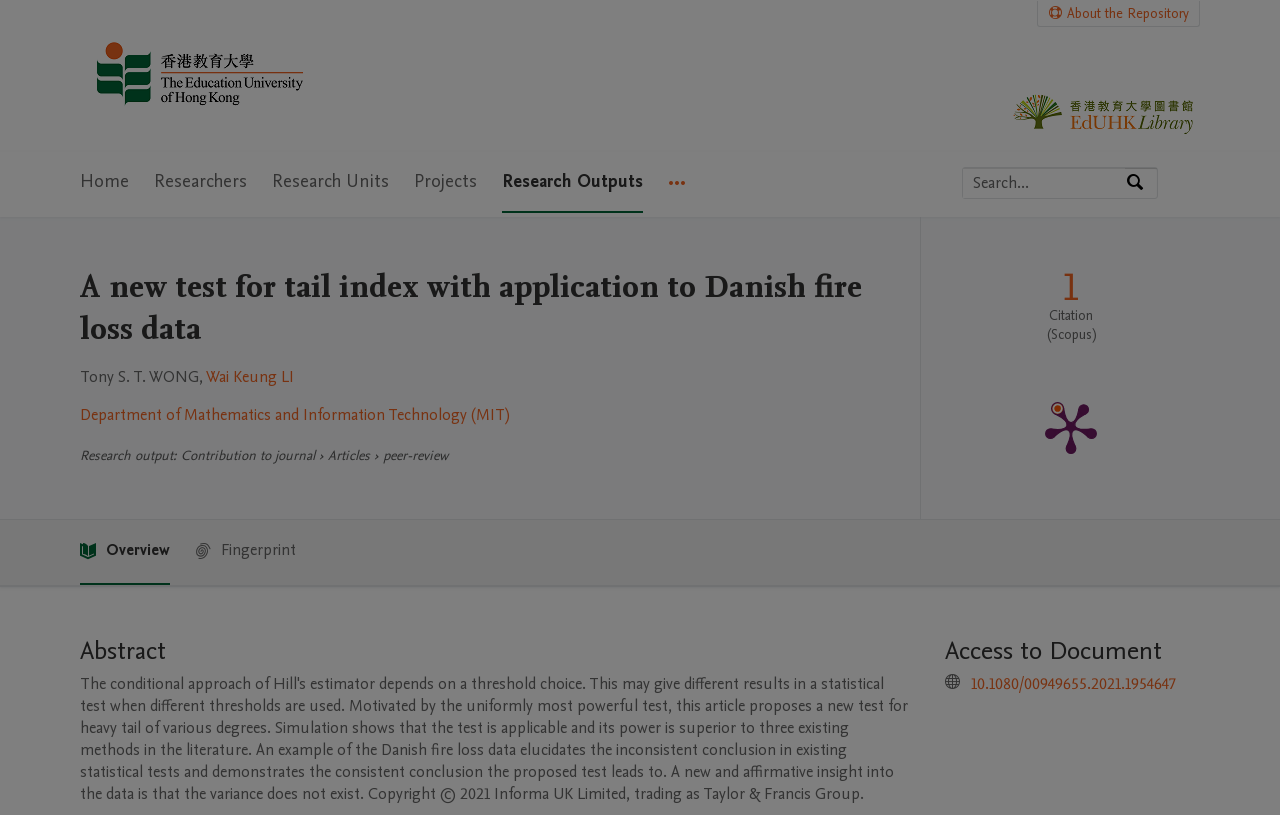Please find the main title text of this webpage.

A new test for tail index with application to Danish fire loss data